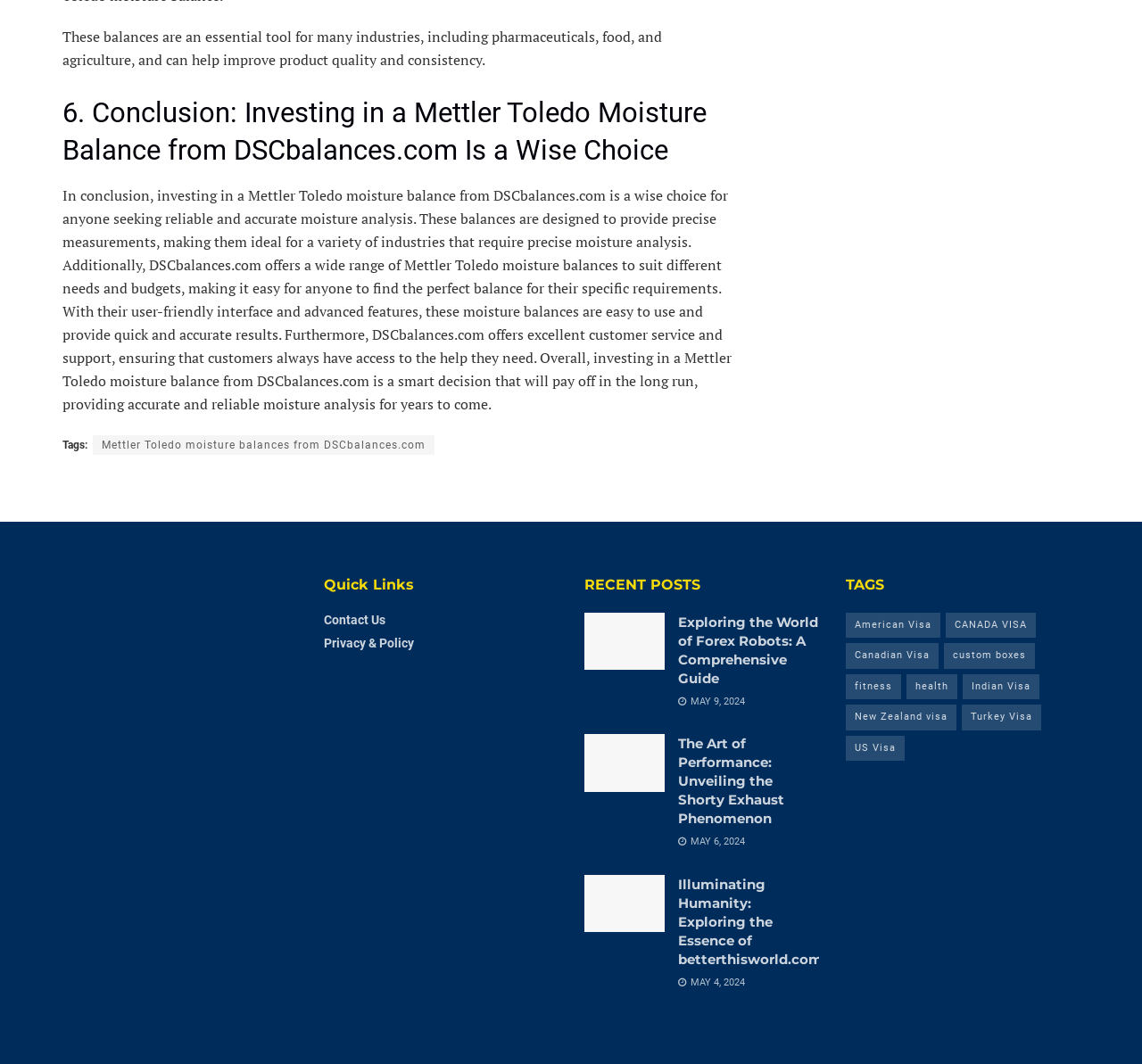Identify the bounding box coordinates of the clickable region necessary to fulfill the following instruction: "Browse 'American Visa'". The bounding box coordinates should be four float numbers between 0 and 1, i.e., [left, top, right, bottom].

[0.74, 0.576, 0.823, 0.6]